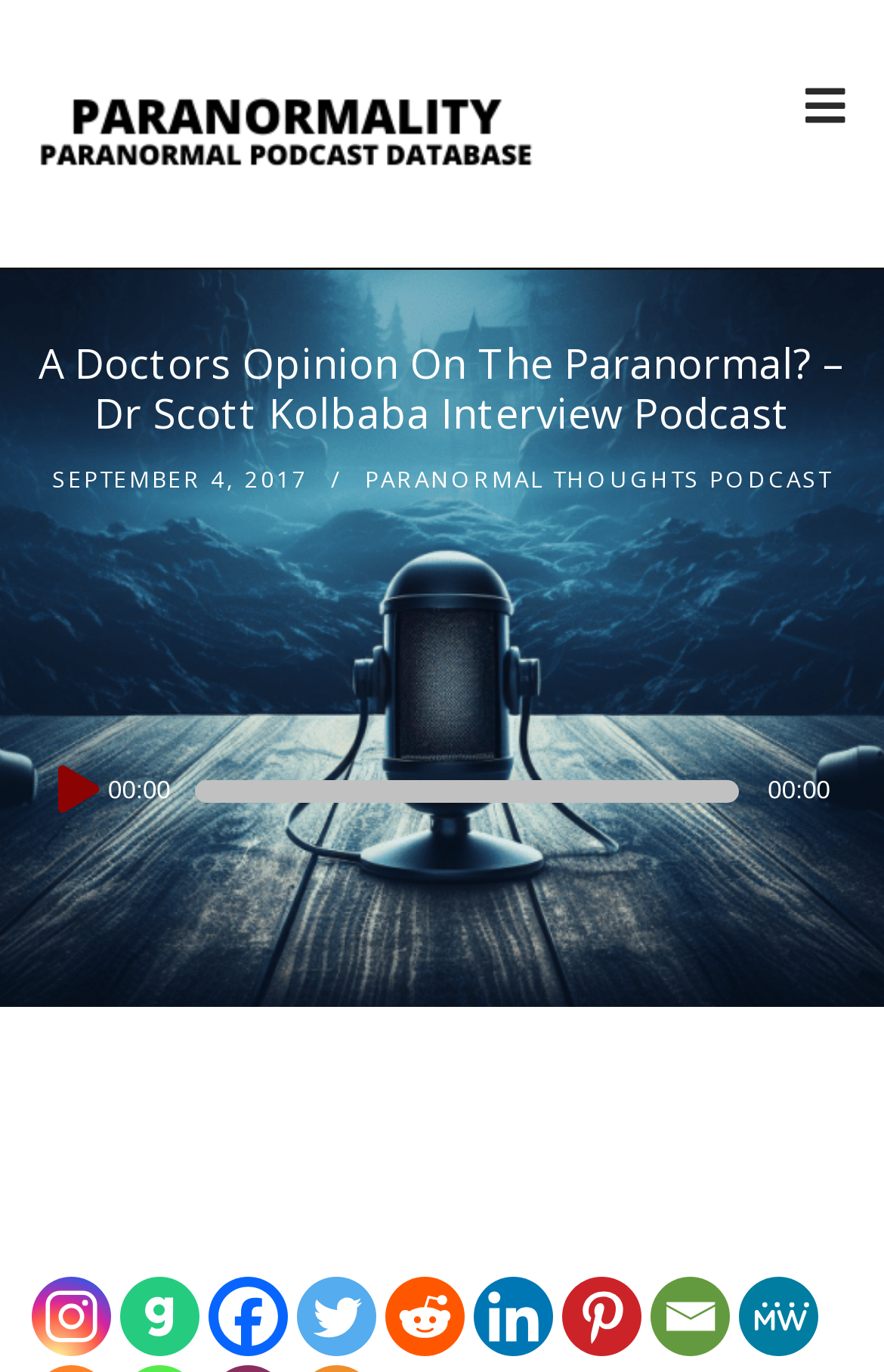Please answer the following question using a single word or phrase: 
What is the current time of the audio player?

00:00